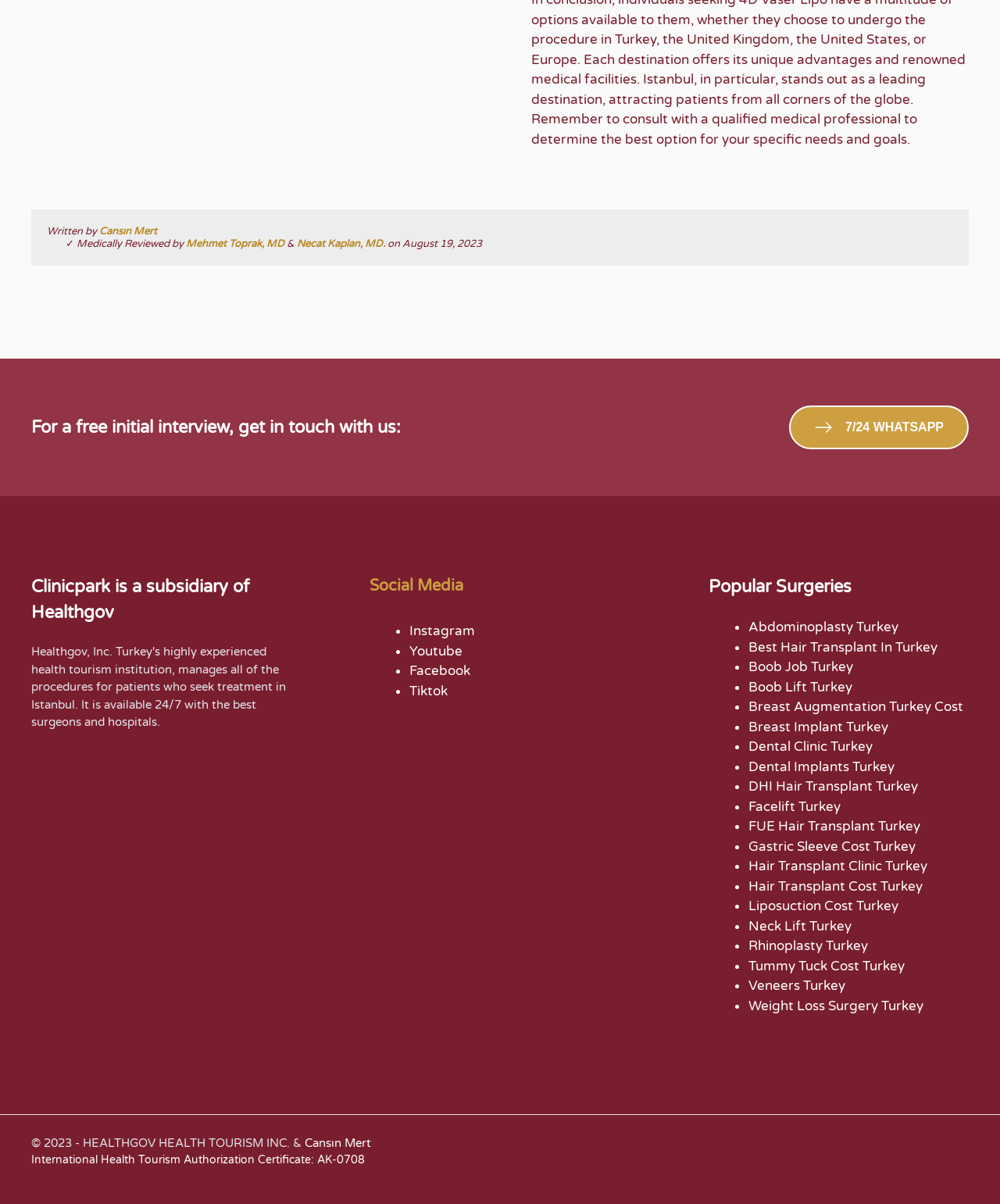Reply to the question with a single word or phrase:
What is the name of the company that owns Clinicpark?

Healthgov